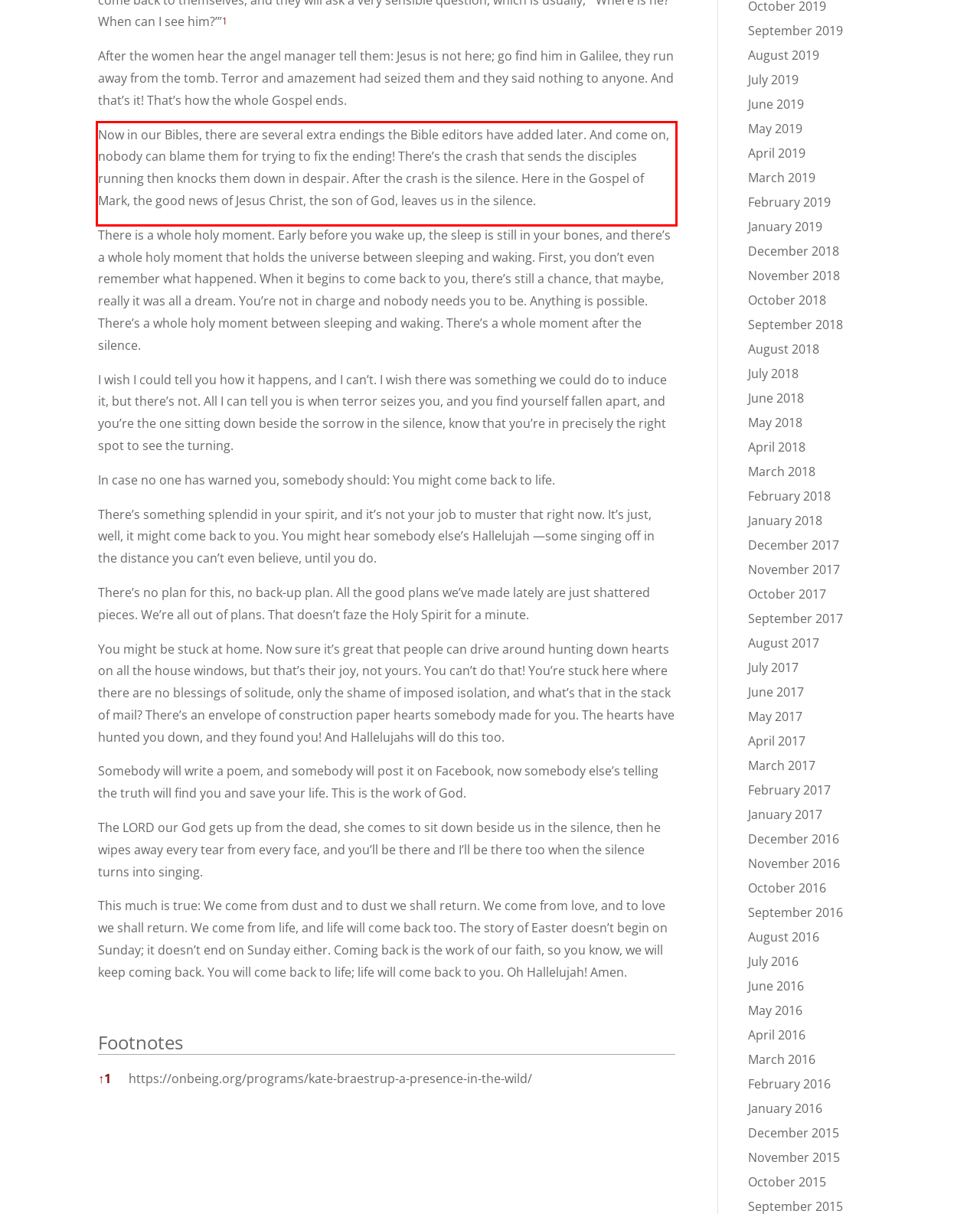You are provided with a webpage screenshot that includes a red rectangle bounding box. Extract the text content from within the bounding box using OCR.

Now in our Bibles, there are several extra endings the Bible editors have added later. And come on, nobody can blame them for trying to fix the ending! There’s the crash that sends the disciples running then knocks them down in despair. After the crash is the silence. Here in the Gospel of Mark, the good news of Jesus Christ, the son of God, leaves us in the silence.